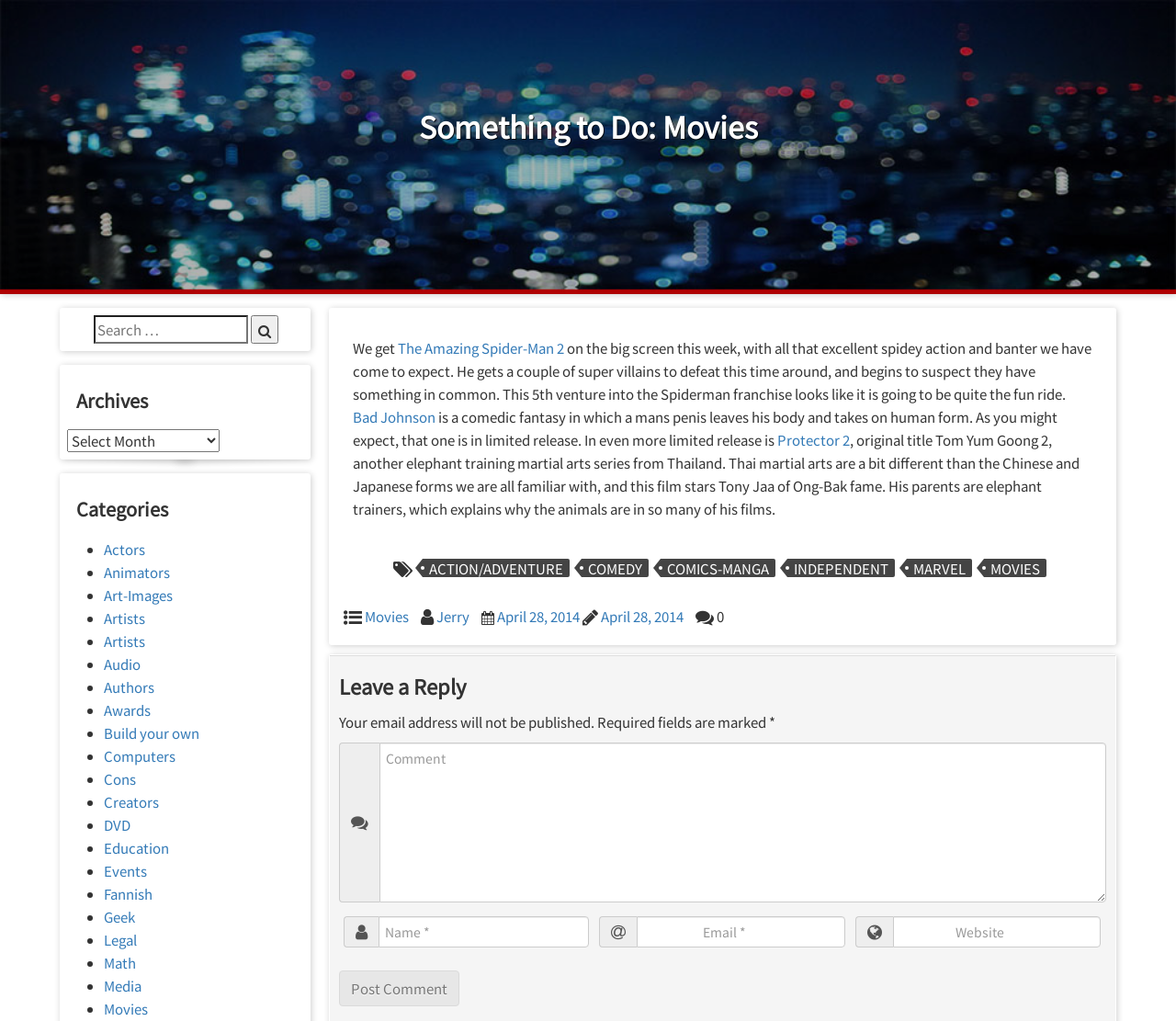Please identify the bounding box coordinates of the area I need to click to accomplish the following instruction: "Search for something".

[0.08, 0.309, 0.211, 0.337]